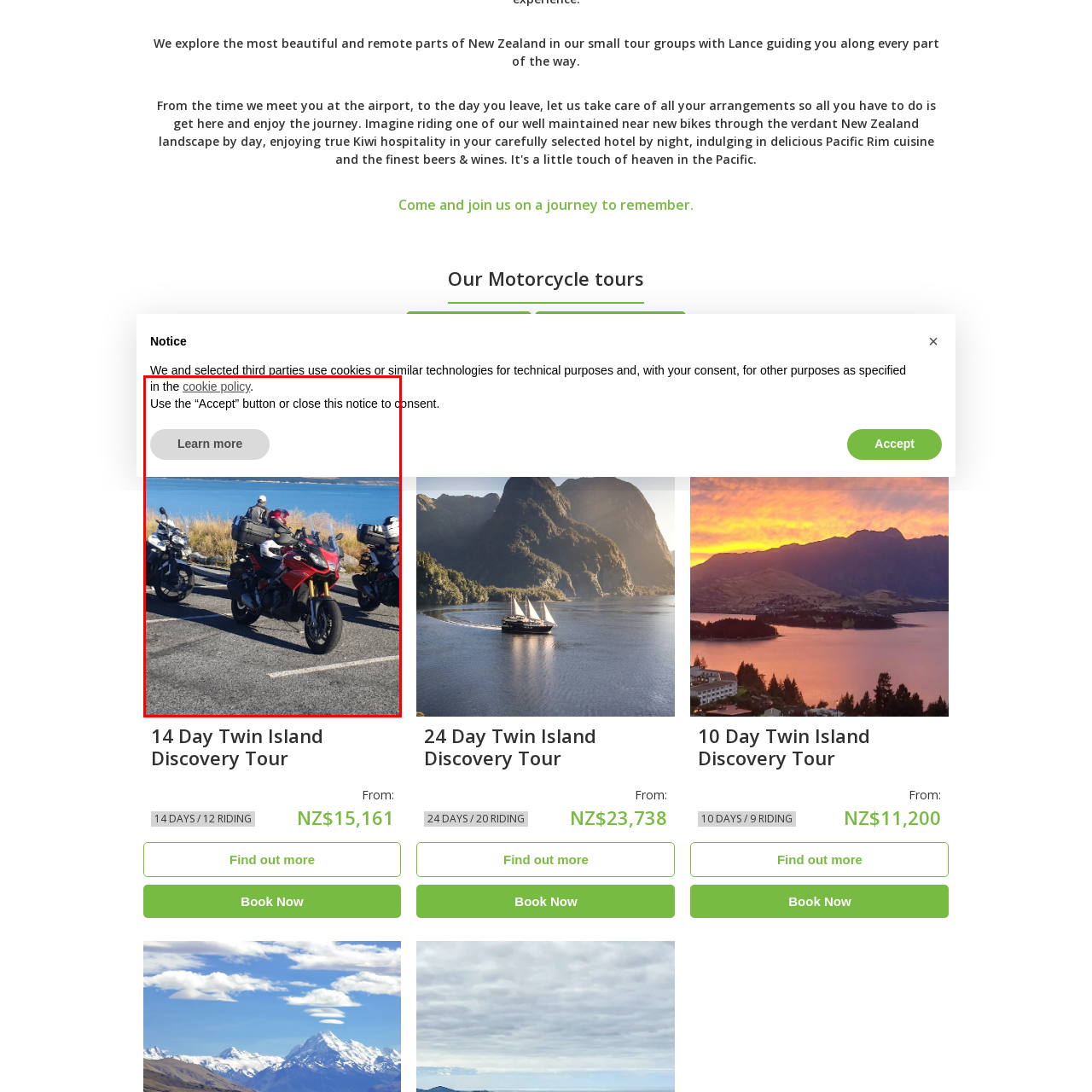What is the color of the sky in the backdrop?
Examine the red-bounded area in the image carefully and respond to the question with as much detail as possible.

The caption describes the backdrop as revealing a clear blue sky and tranquil waters, inviting viewers to imagine the adventures that await.